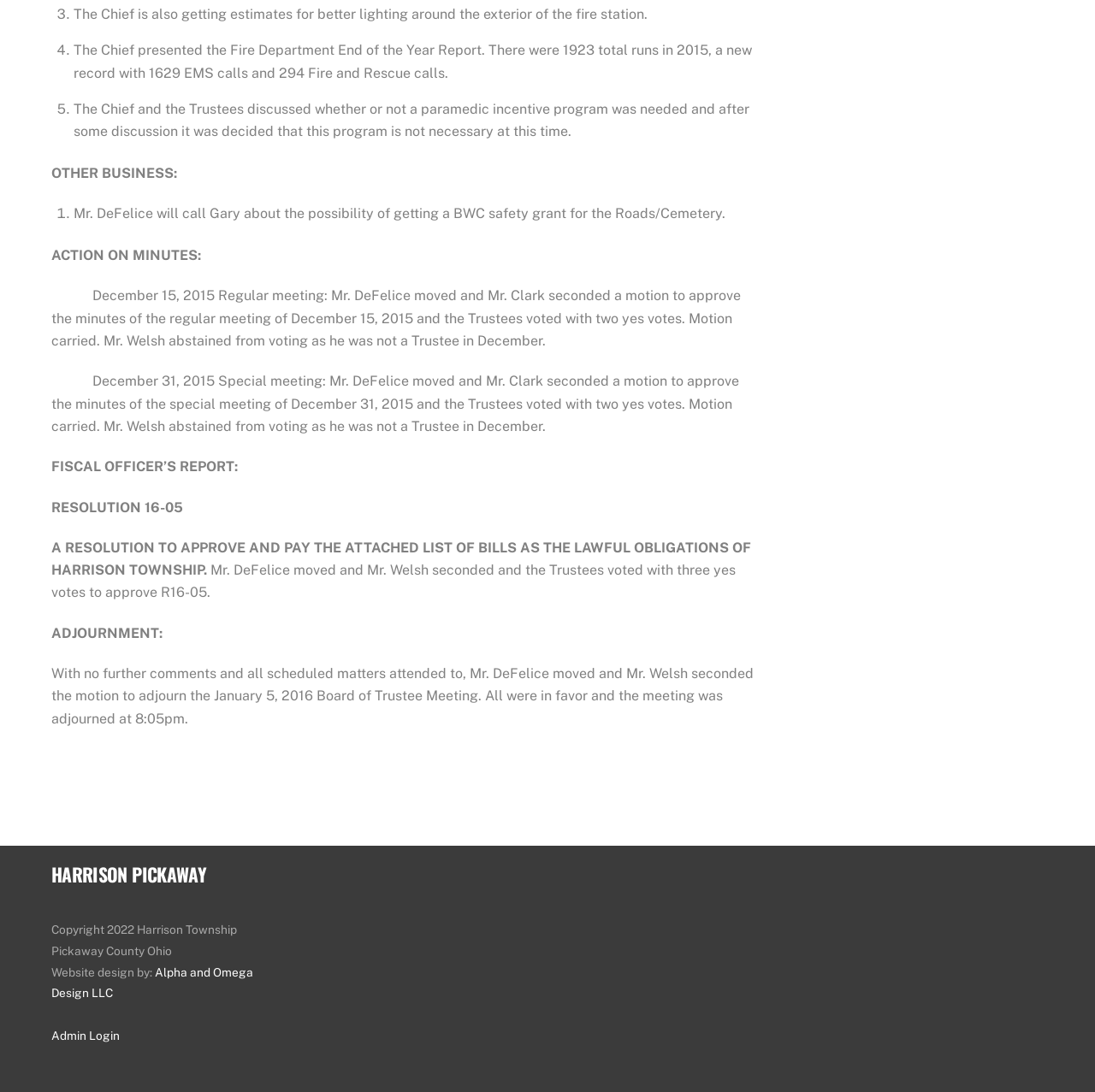Provide a short, one-word or phrase answer to the question below:
What is the time the January 5, 2016 Board of Trustee Meeting was adjourned?

8:05pm